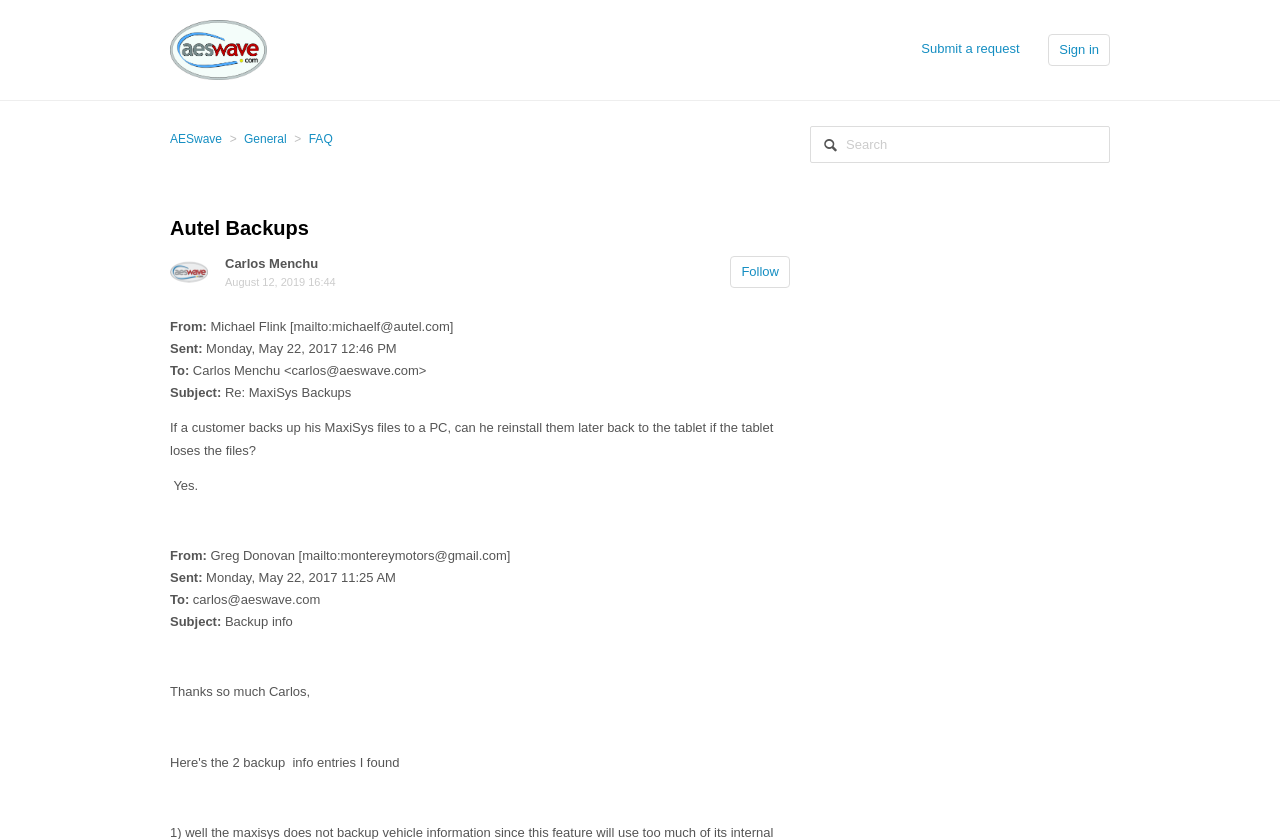What is the subject of the email?
Answer the question in a detailed and comprehensive manner.

I found the subject of the email by looking at the 'Subject:' section, which is located below the 'To:' section. The text 'Subject: Re: MaxiSys Backups' indicates that the subject of the email is 'Re: MaxiSys Backups'.